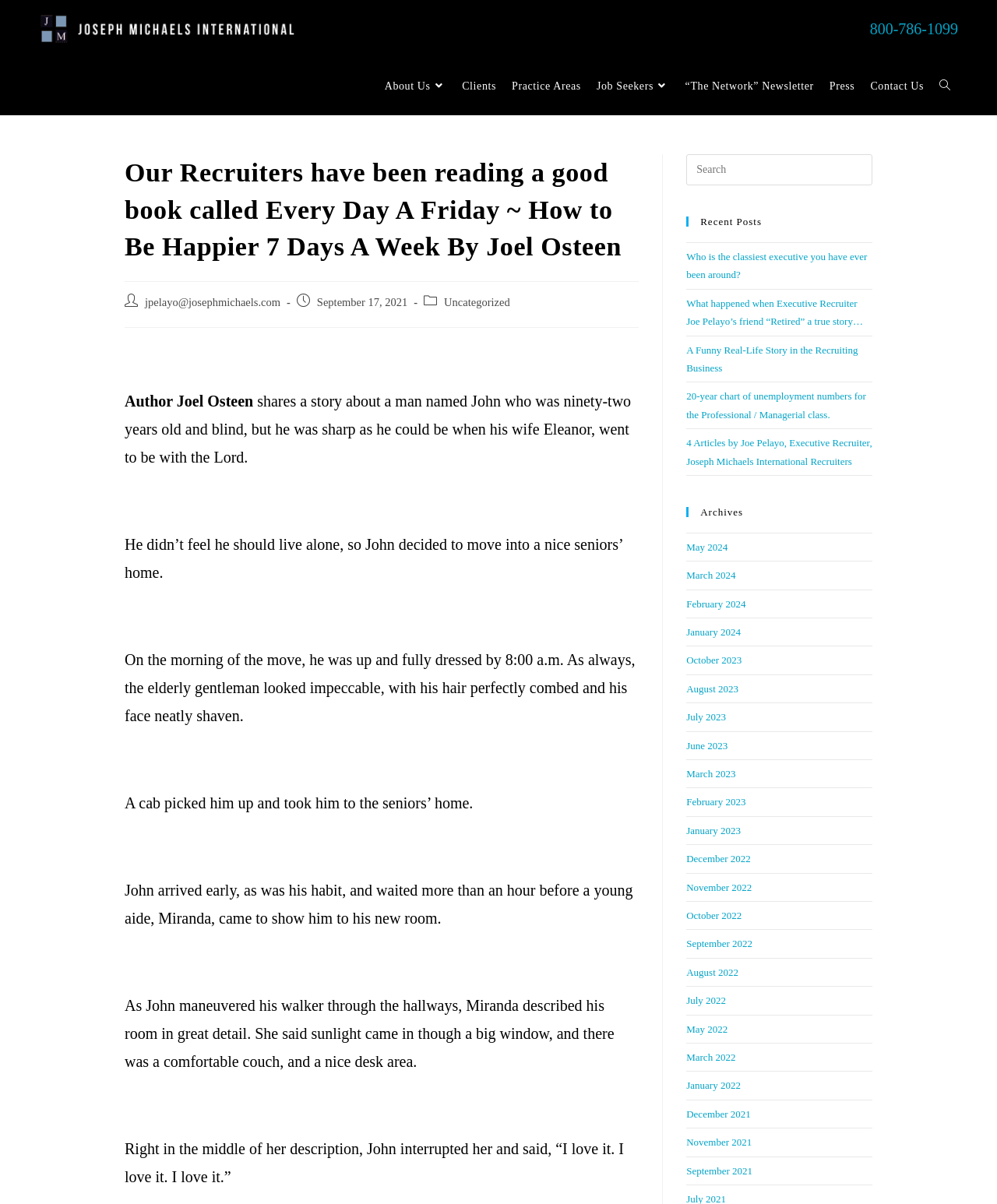Pinpoint the bounding box coordinates of the clickable element needed to complete the instruction: "Search this website". The coordinates should be provided as four float numbers between 0 and 1: [left, top, right, bottom].

[0.688, 0.128, 0.875, 0.154]